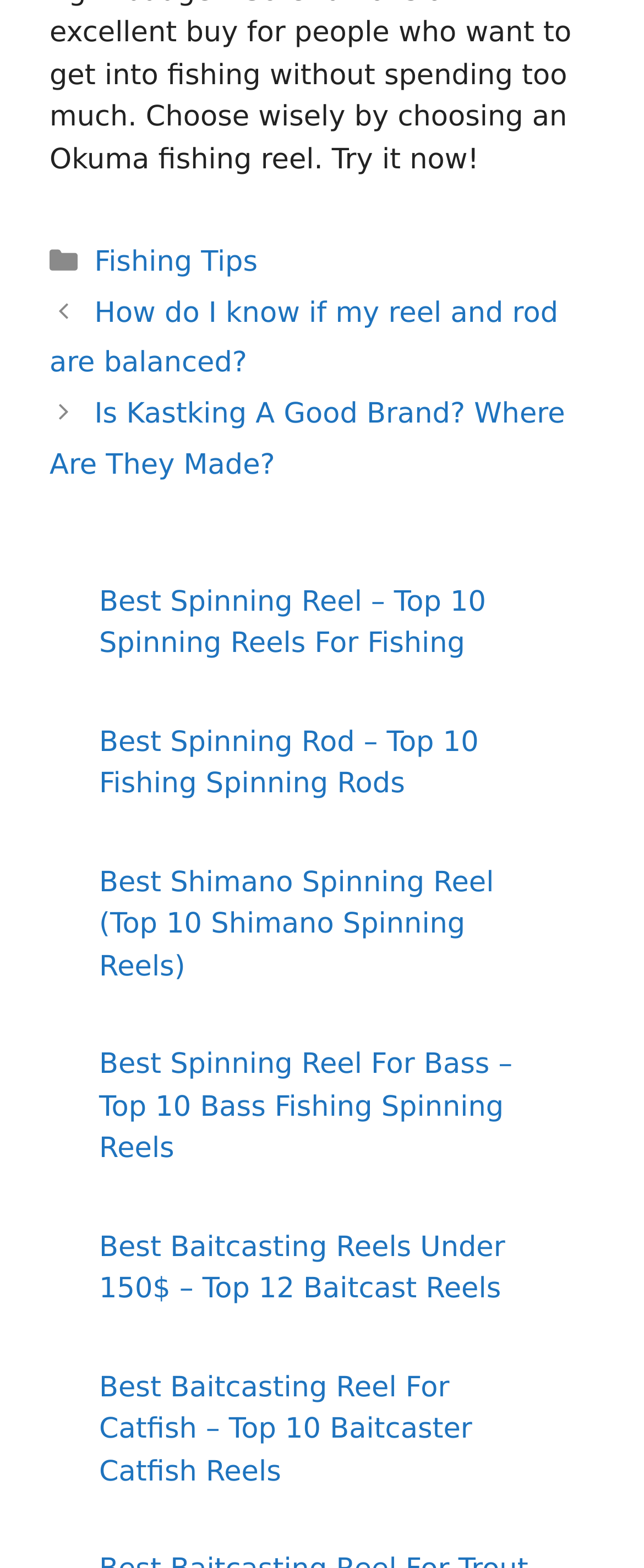Determine the bounding box coordinates of the clickable area required to perform the following instruction: "Explore the best spinning reel". The coordinates should be represented as four float numbers between 0 and 1: [left, top, right, bottom].

[0.154, 0.373, 0.755, 0.421]